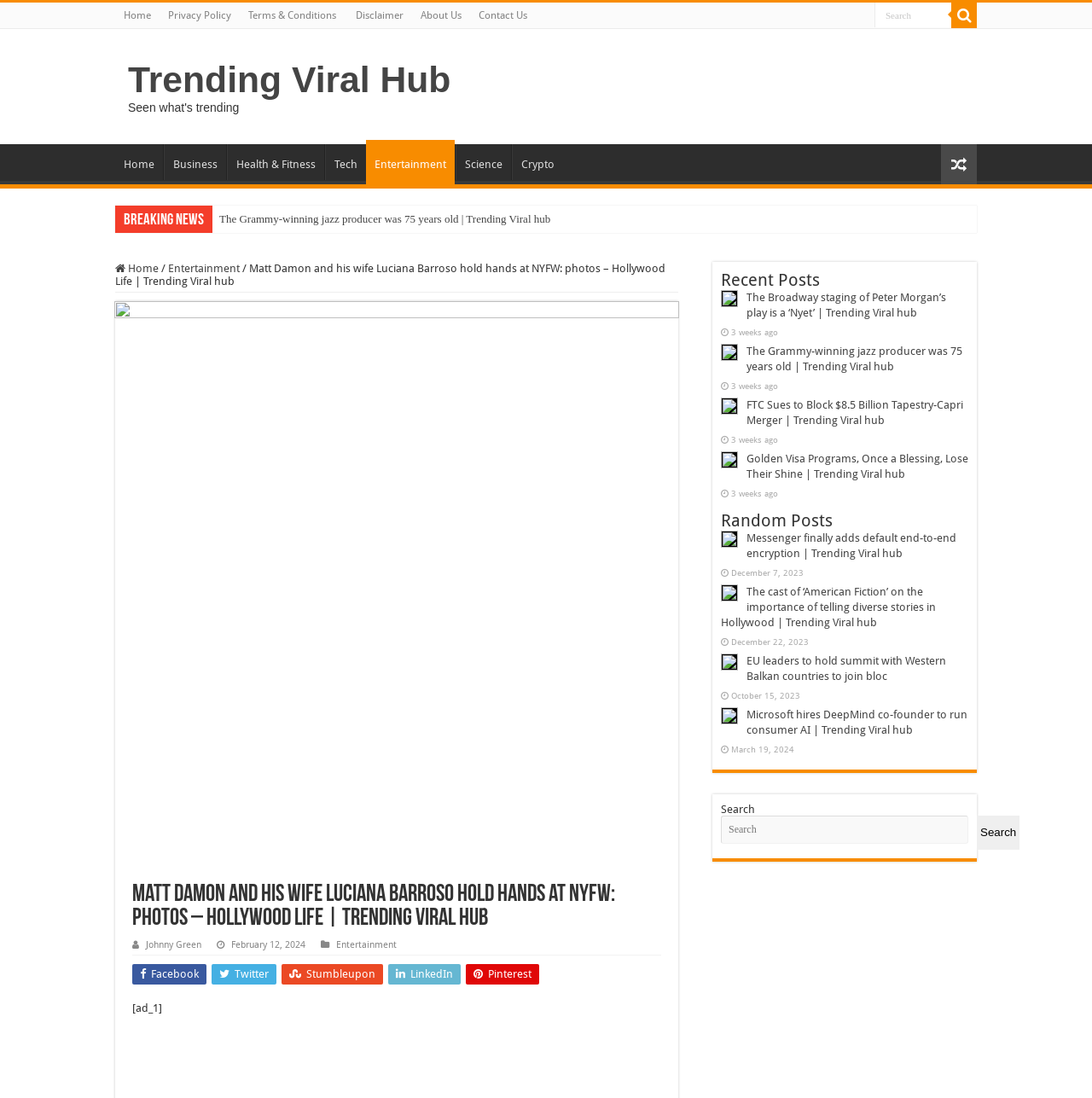Please locate the bounding box coordinates of the element's region that needs to be clicked to follow the instruction: "Check recent posts". The bounding box coordinates should be provided as four float numbers between 0 and 1, i.e., [left, top, right, bottom].

[0.66, 0.246, 0.887, 0.264]